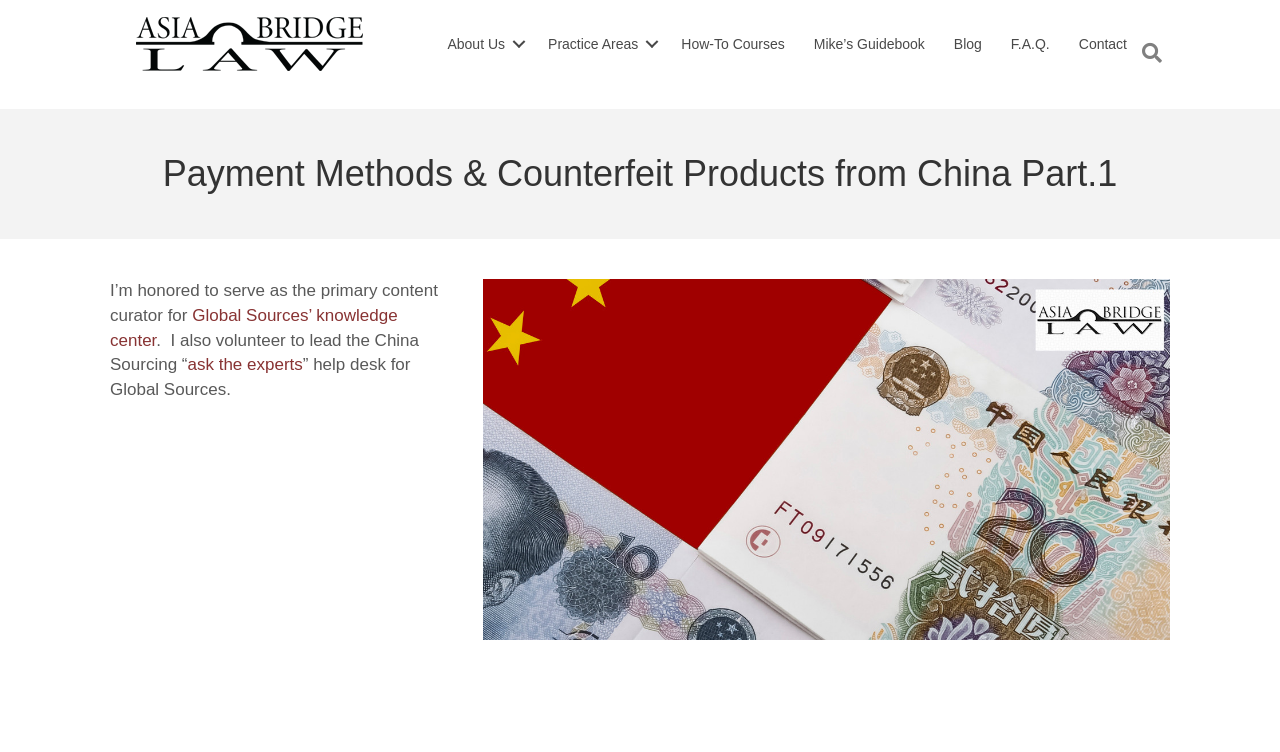Identify the bounding box coordinates of the part that should be clicked to carry out this instruction: "Search for something".

[0.886, 0.047, 0.914, 0.095]